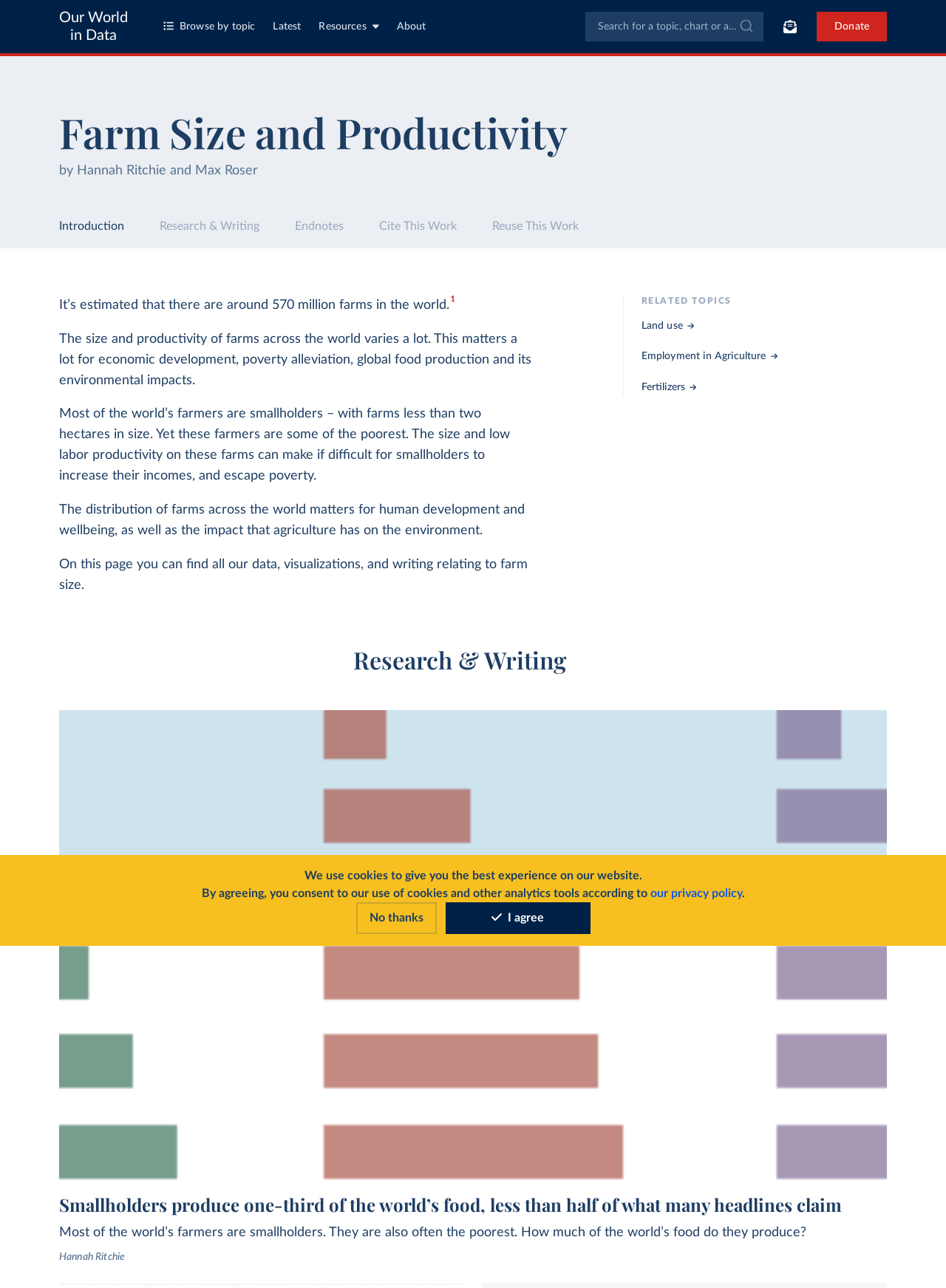Please determine the main heading text of this webpage.

Farm Size and Productivity